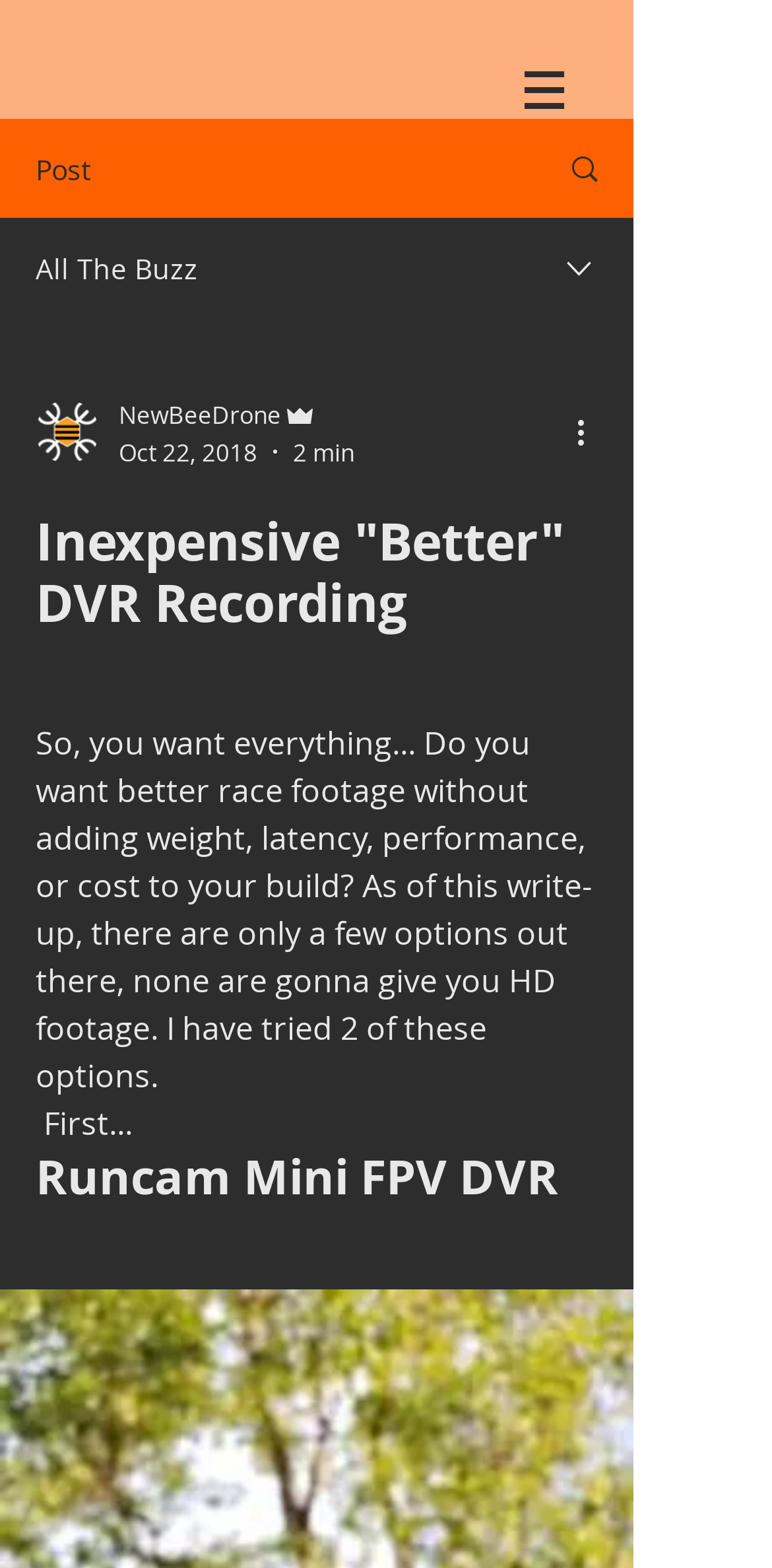What is the date of the article?
Look at the screenshot and respond with a single word or phrase.

Oct 22, 2018